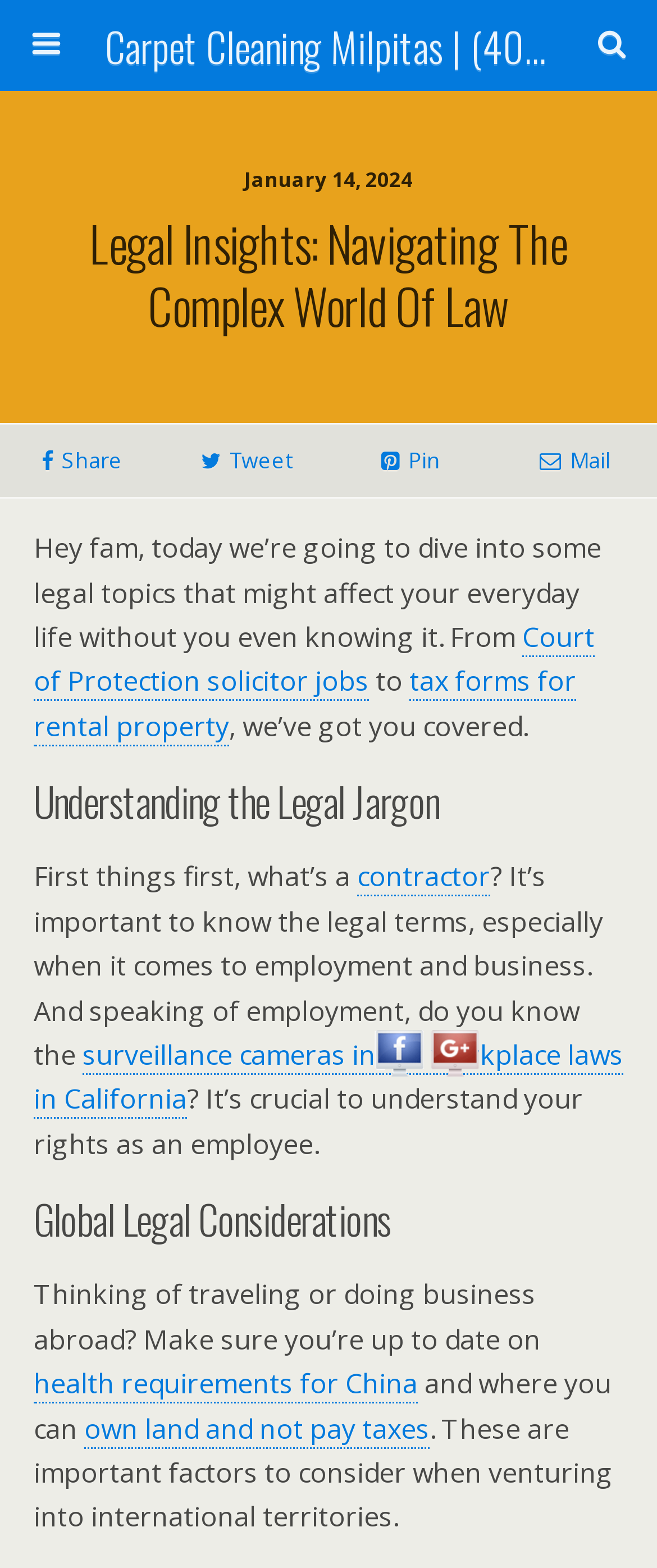Refer to the screenshot and give an in-depth answer to this question: What is the topic of the section 'Understanding the Legal Jargon'?

The section 'Understanding the Legal Jargon' is a heading element with the bounding box coordinates [0.051, 0.495, 0.949, 0.528]. The content of this section appears to be discussing legal terms, such as 'contractor', and their importance in employment and business.